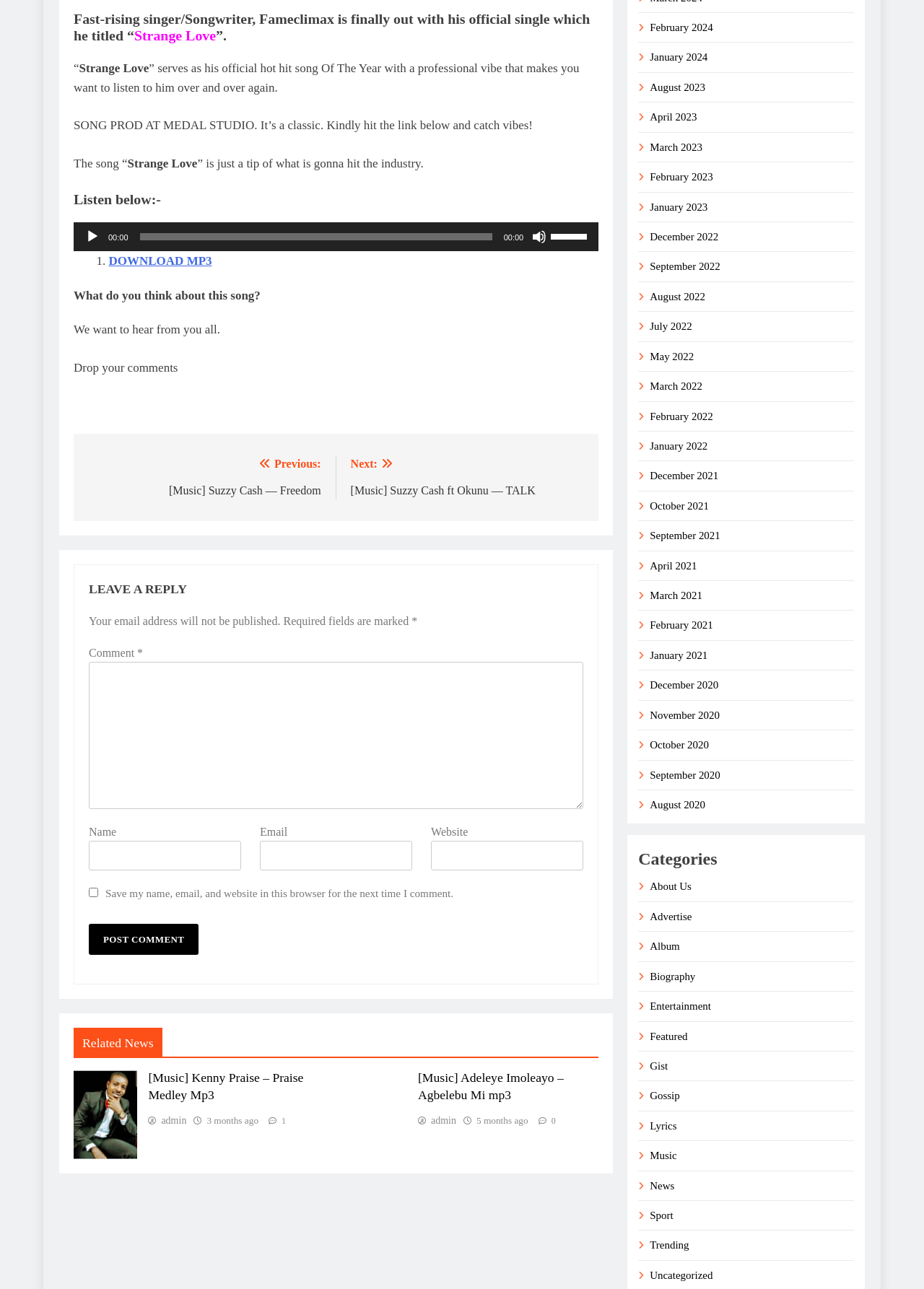Respond with a single word or phrase to the following question: Where can I download the MP3?

Below